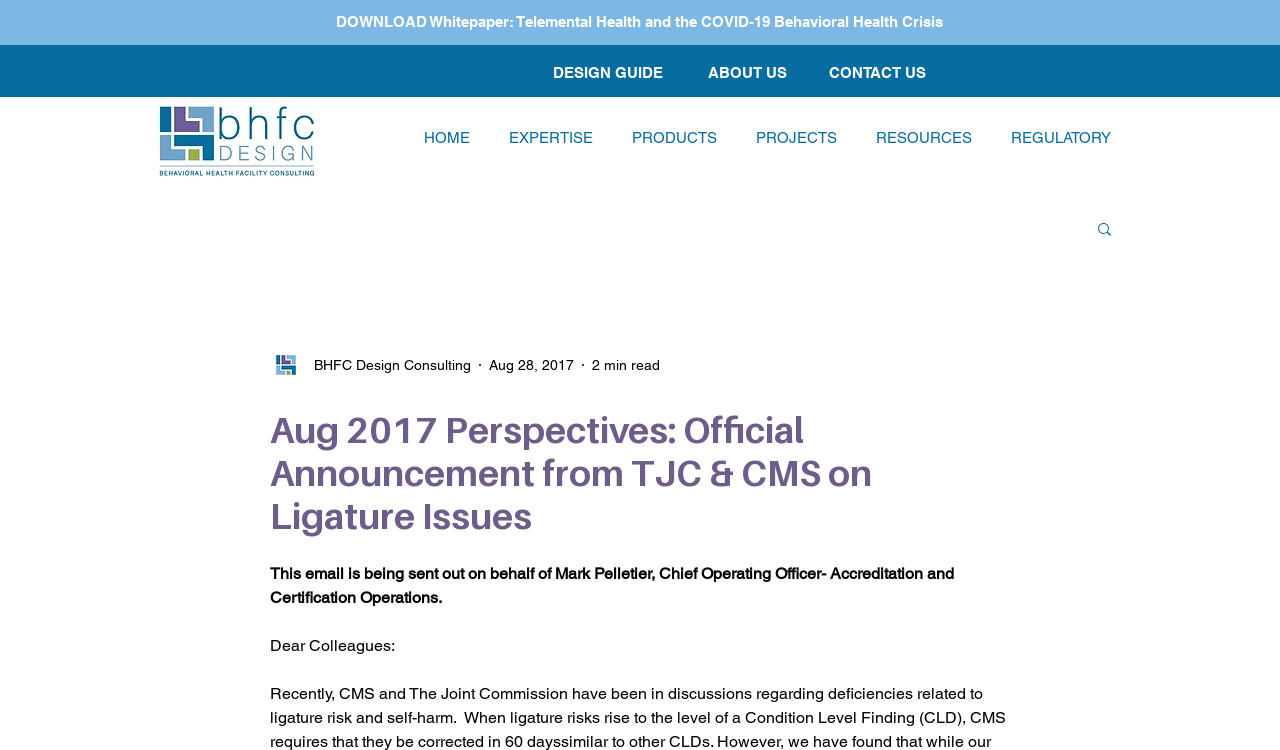Determine the bounding box coordinates for the area that needs to be clicked to fulfill this task: "Contact us". The coordinates must be given as four float numbers between 0 and 1, i.e., [left, top, right, bottom].

[0.64, 0.076, 0.731, 0.116]